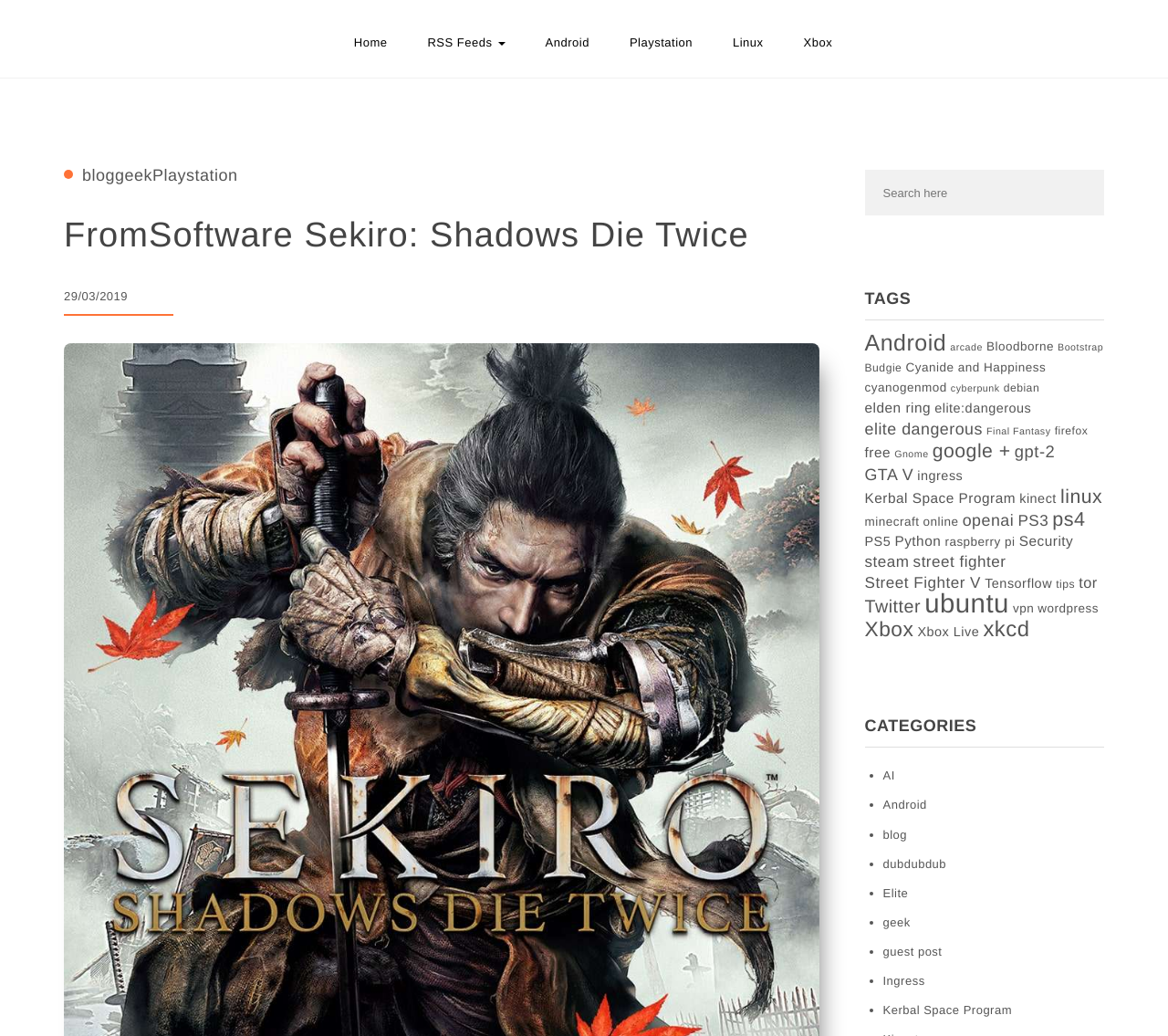Pinpoint the bounding box coordinates of the clickable element to carry out the following instruction: "Check the RSS Feeds."

[0.366, 0.032, 0.432, 0.056]